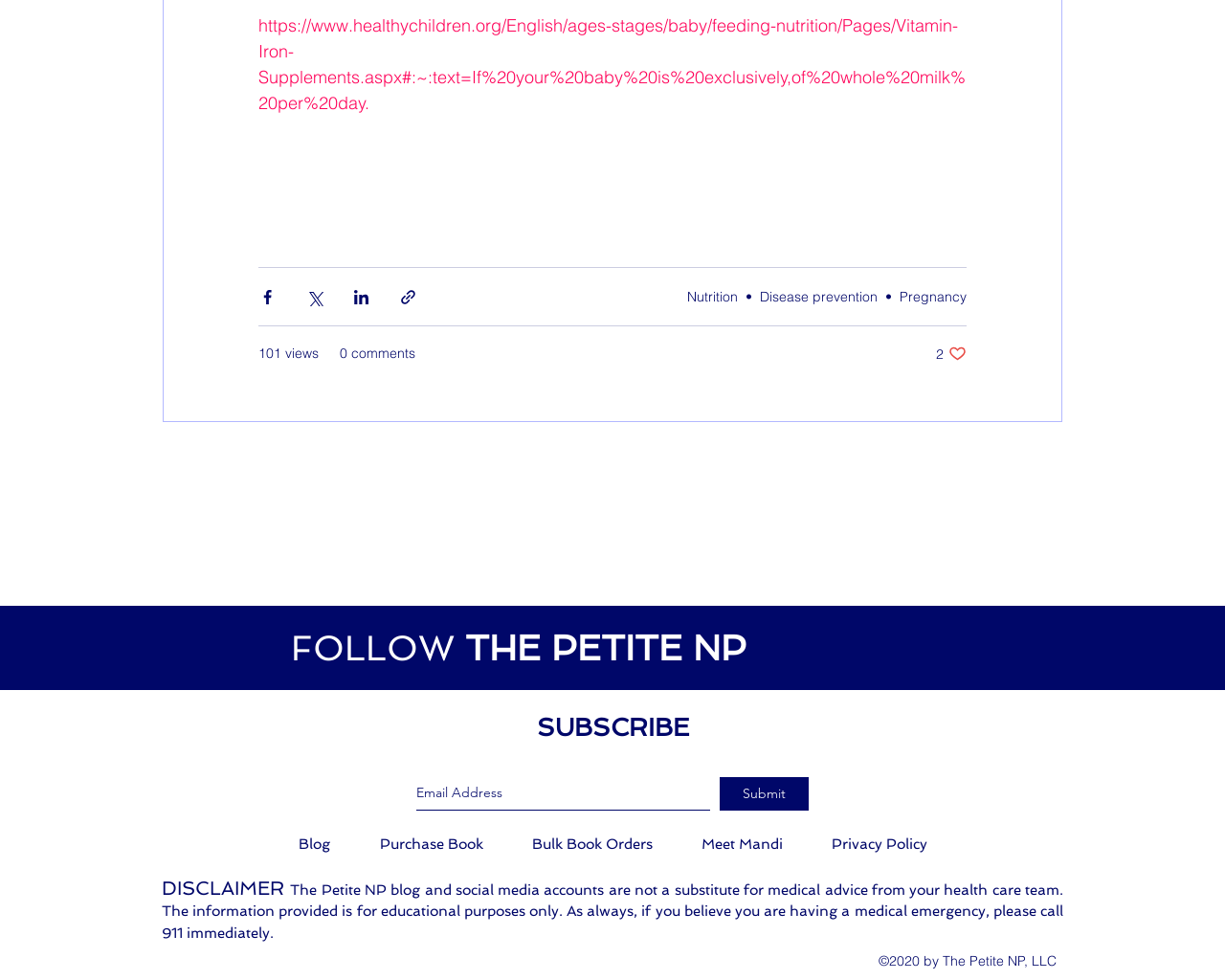Please specify the bounding box coordinates in the format (top-left x, top-left y, bottom-right x, bottom-right y), with all values as floating point numbers between 0 and 1. Identify the bounding box of the UI element described by: Blog

[0.223, 0.837, 0.29, 0.885]